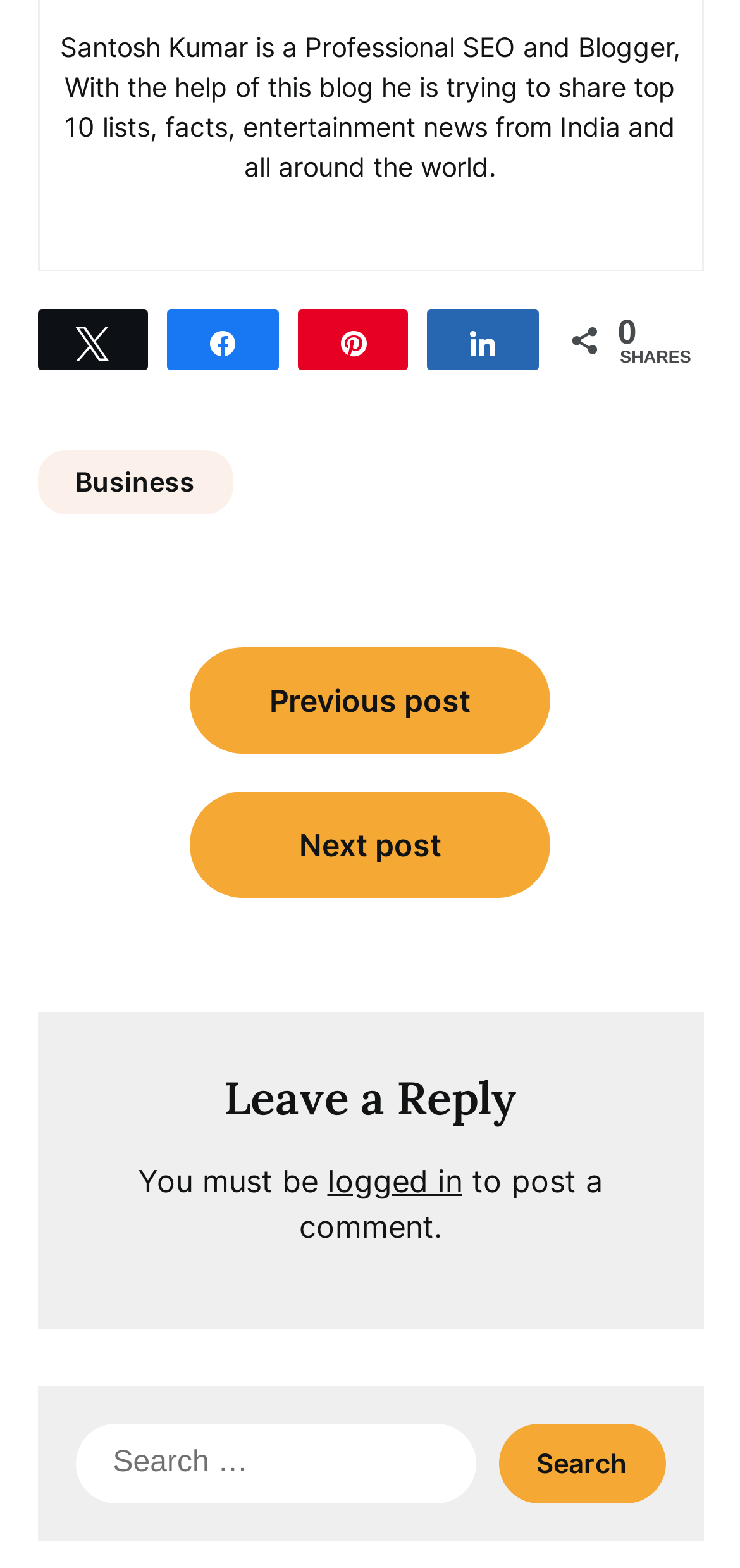What is the function of the search box?
Using the visual information, reply with a single word or short phrase.

Search for posts